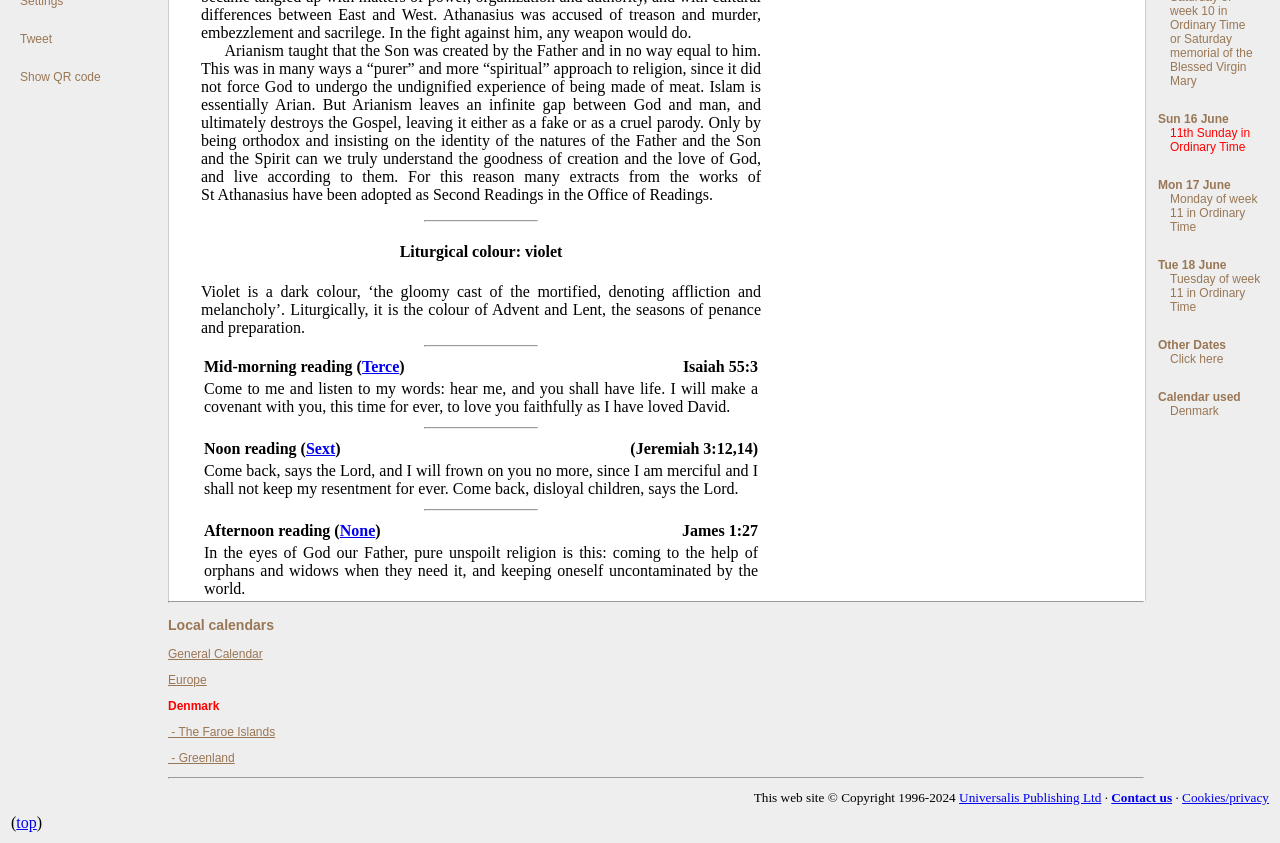Determine the bounding box coordinates in the format (top-left x, top-left y, bottom-right x, bottom-right y). Ensure all values are floating point numbers between 0 and 1. Identify the bounding box of the UI element described by: Sext

[0.239, 0.521, 0.262, 0.542]